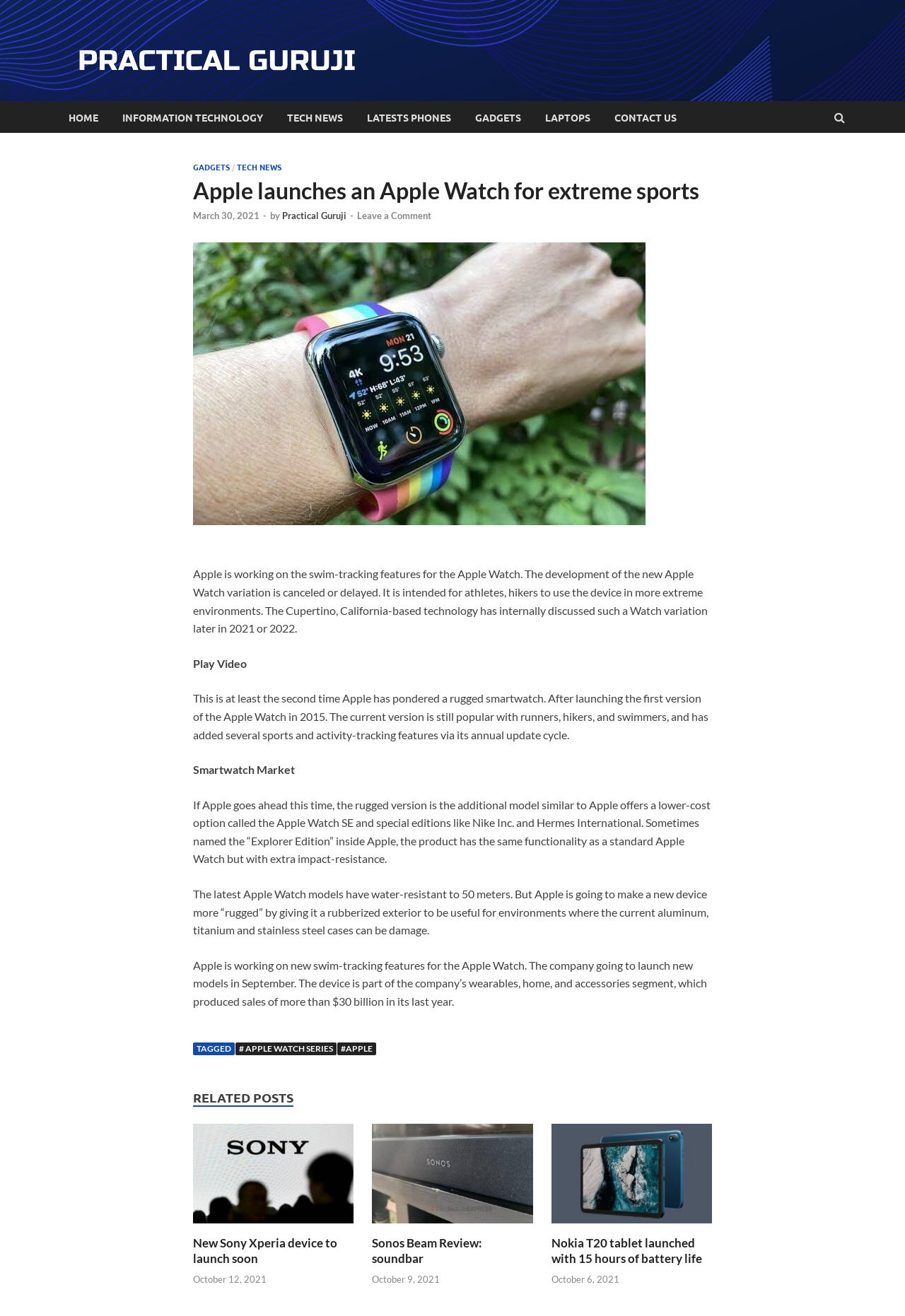Detail the features and information presented on the webpage.

This webpage is about Apple launching an Apple Watch for extreme sports. At the top, there are seven links to different sections of the website, including "HOME", "INFORMATION TECHNOLOGY", "TECH NEWS", "LATEST PHONES", "GADGETS", "LAPTOPS", and "CONTACT US". 

Below these links, there is an article with a heading that matches the meta description. The article has a link to "GADGETS" and "TECH NEWS" at the top, followed by the date "March 30, 2021" and the author "Practical Guruji". 

The article itself is divided into several paragraphs, with a video link in between. The text discusses Apple's plans to launch a new Apple Watch variation for athletes, hikers, and swimmers, which would be more rugged and have additional features. 

On the right side of the article, there is a link to play a video. Below the article, there are three related posts with links to other news articles, including "New Sony Xperia device to launch soon", "Sonos Beam Review: soundbar", and "Nokia T20 tablet launched with 15 hours of battery life". Each related post has a heading, a link, and a date. 

At the very bottom of the page, there is a footer section with a "TAGGED" label and two links to "# APPLE WATCH SERIES" and "#APPLE".